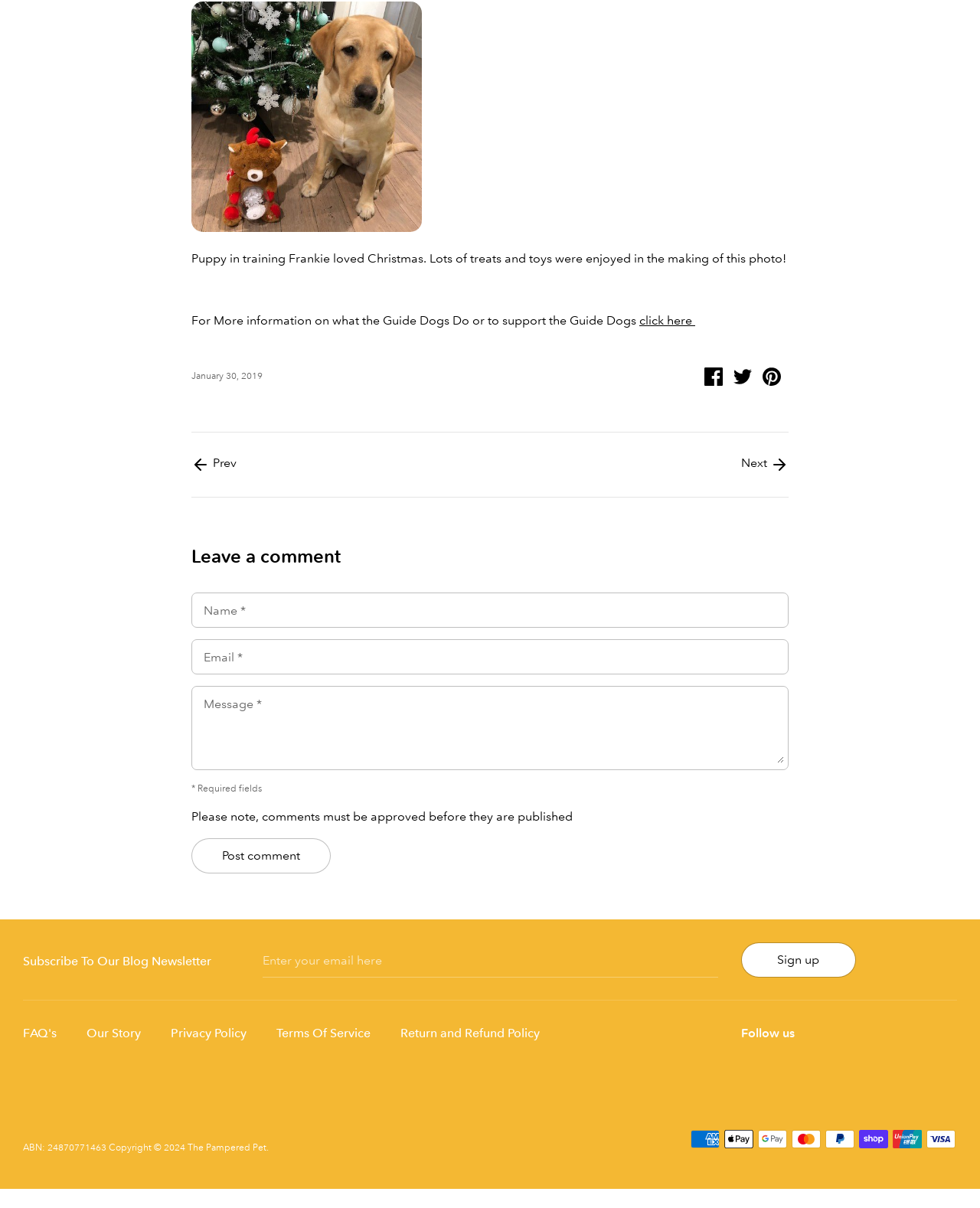Refer to the image and provide an in-depth answer to the question:
What is the purpose of the textbox with the label 'Email *'?

I inferred the purpose of the textbox by looking at its label 'Email *' and its location near the 'Name *' and 'Message *' textboxes, suggesting it is part of a form to submit a comment or subscribe to a newsletter.